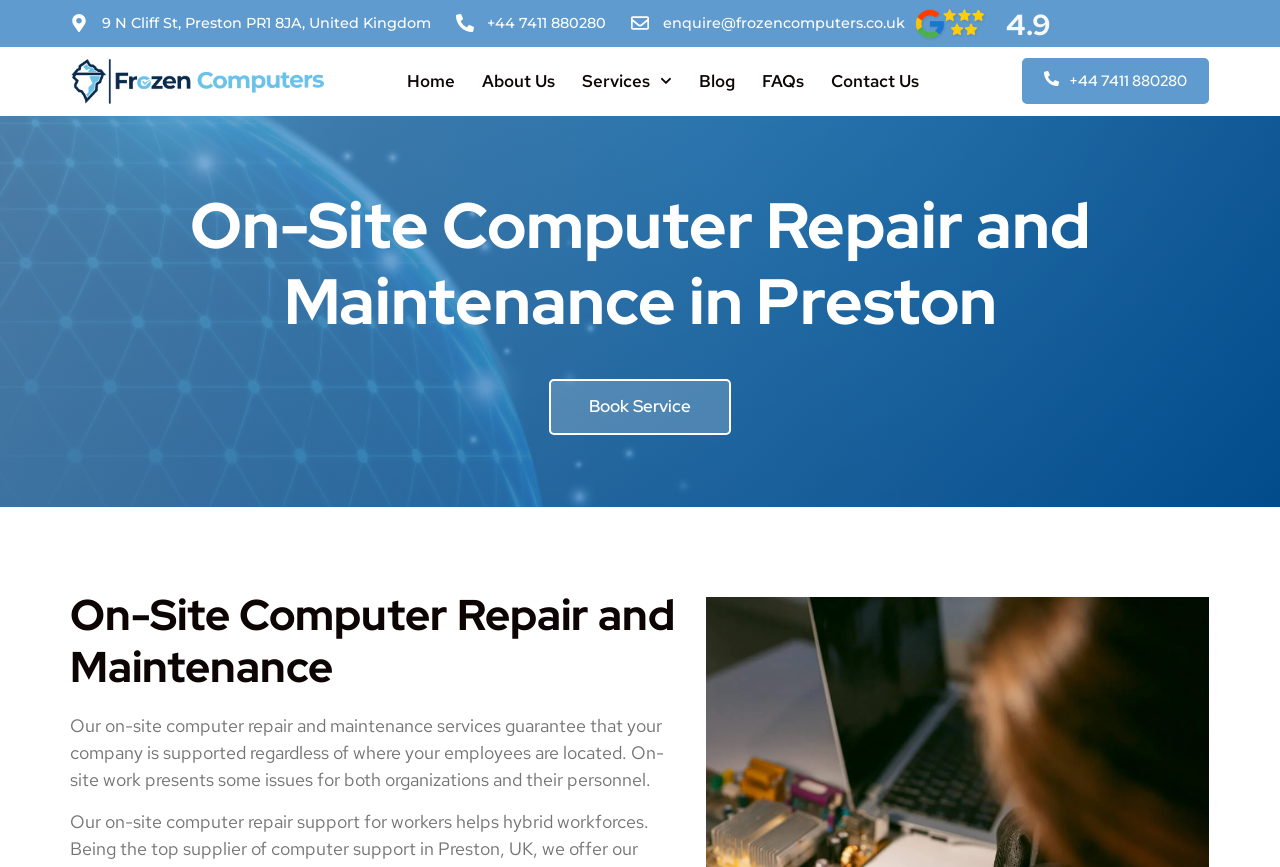Please find the bounding box coordinates of the section that needs to be clicked to achieve this instruction: "Book a service".

[0.429, 0.437, 0.571, 0.501]